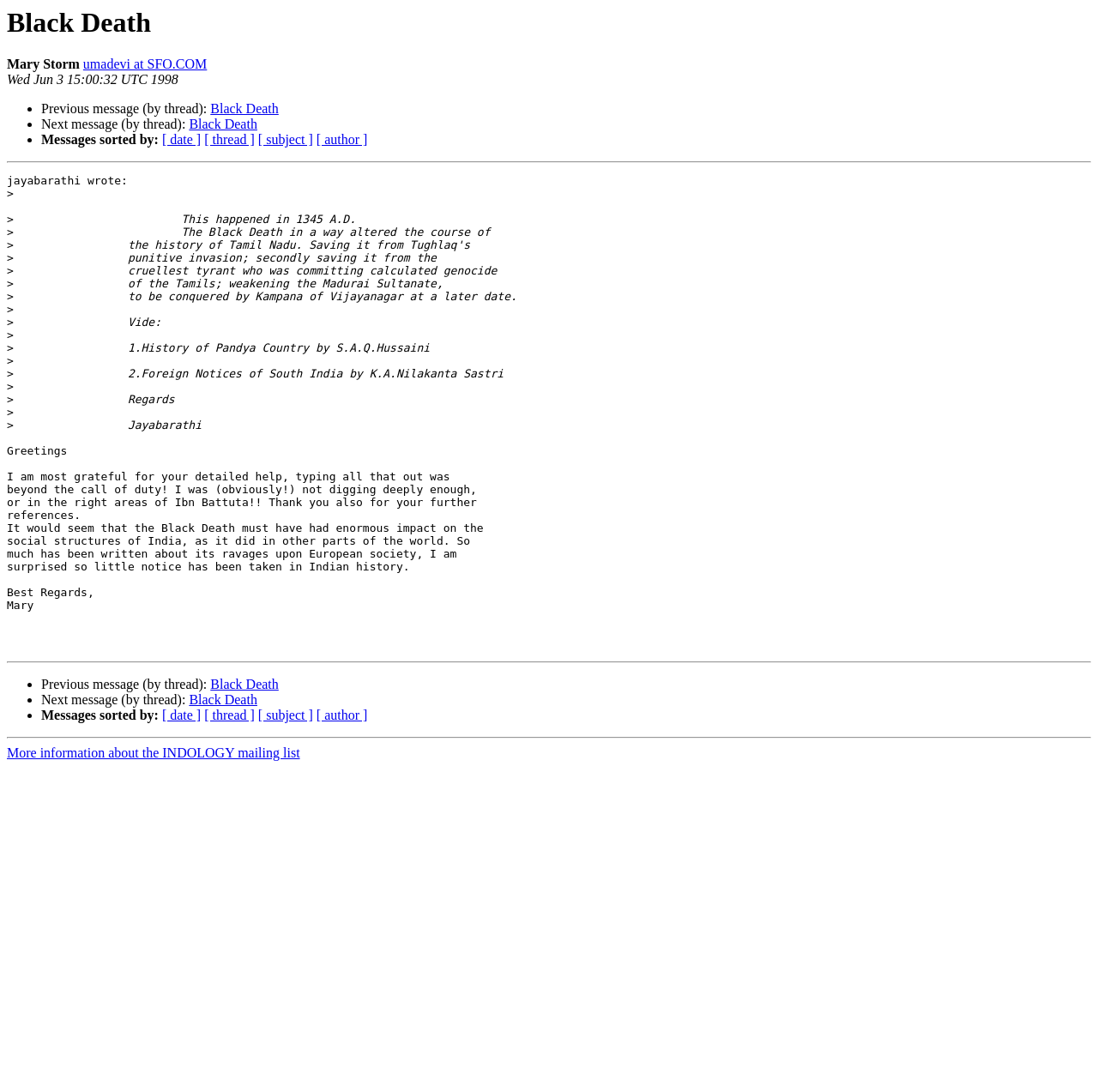Show me the bounding box coordinates of the clickable region to achieve the task as per the instruction: "Click on the link to view more information about the INDOLOGY mailing list".

[0.006, 0.683, 0.273, 0.696]